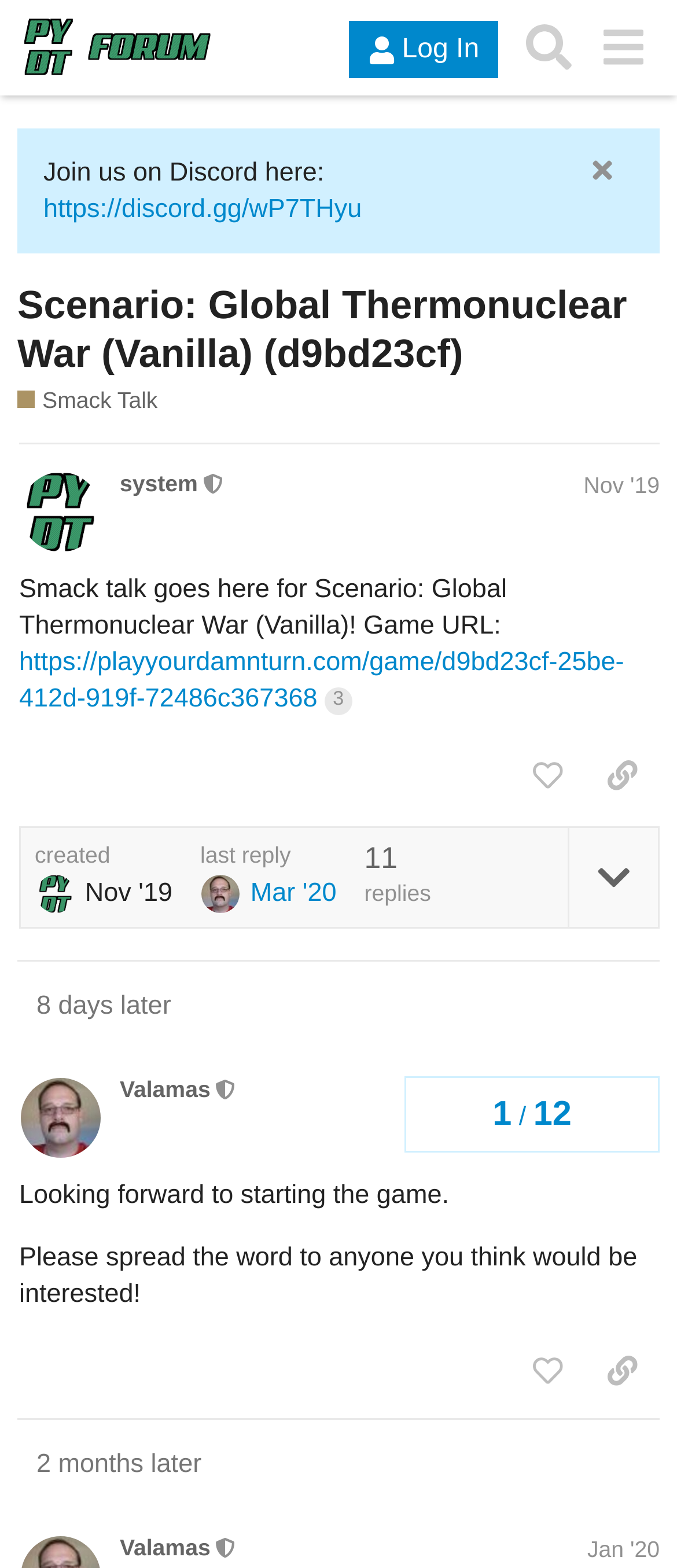Please identify the coordinates of the bounding box for the clickable region that will accomplish this instruction: "Copy a link to a post".

[0.864, 0.474, 0.974, 0.516]